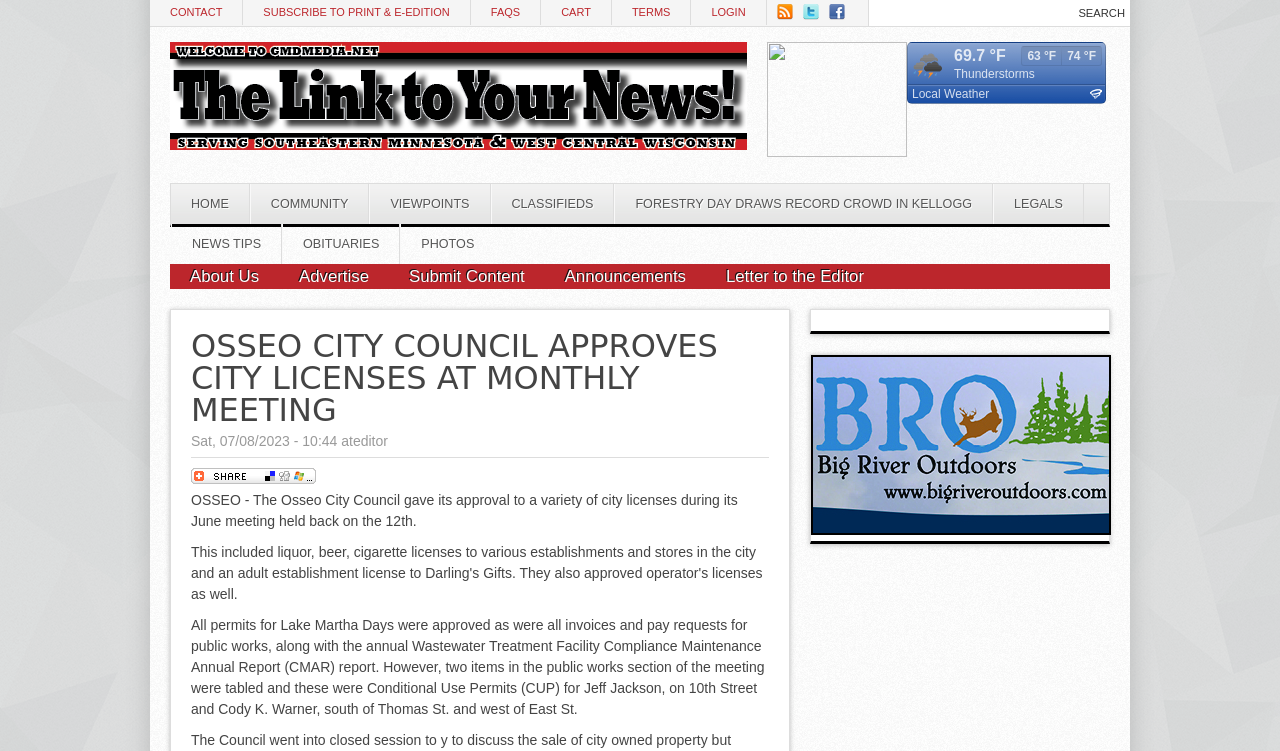What type of content is available on the website?
Please answer the question as detailed as possible based on the image.

The webpage contains news articles, including the main article about the Osseo City Council, as well as links to other articles and sections such as 'VIEWPOINTS', 'CLASSIFIEDS', and 'PHOTOS'.